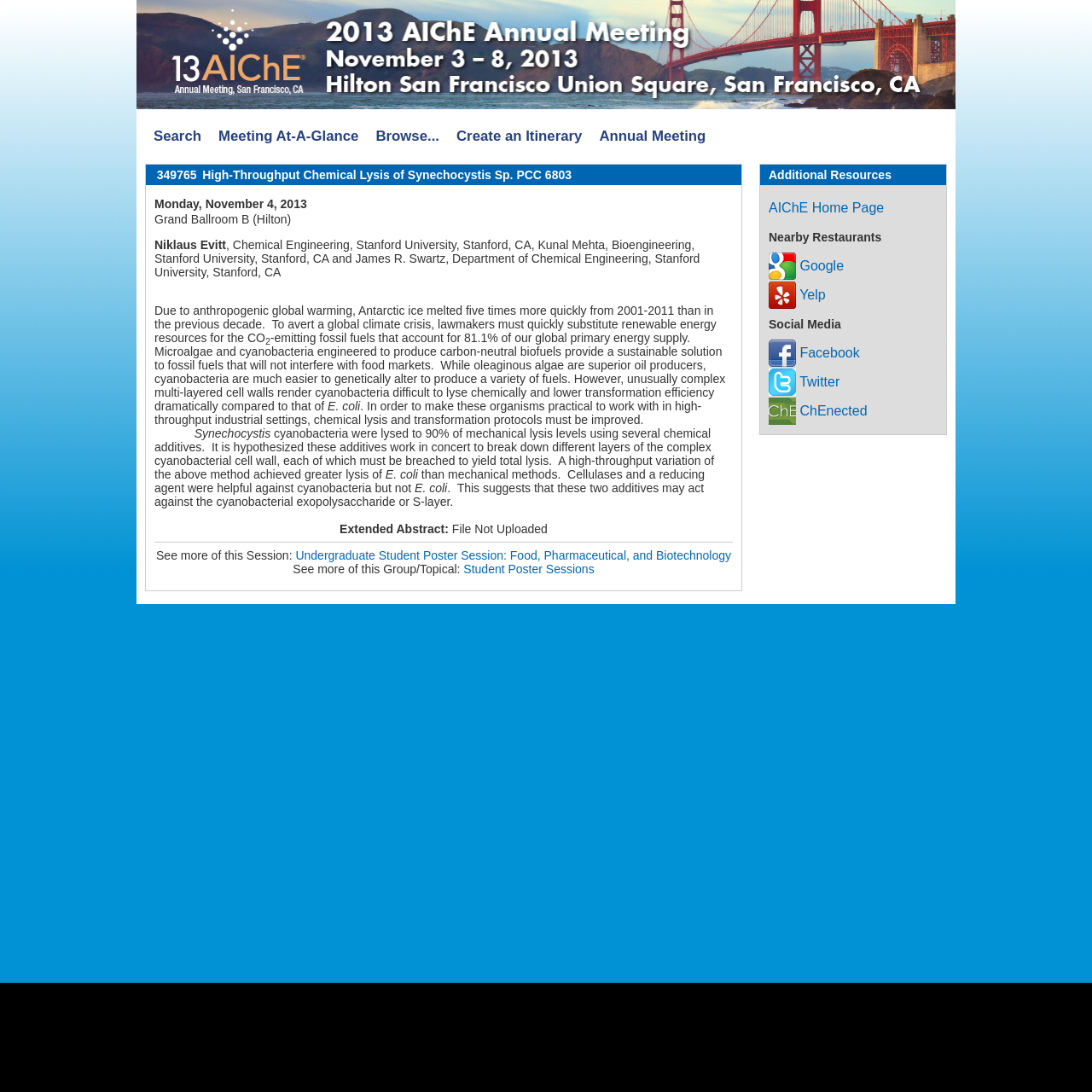How many links are there in the 'Additional Resources' section? Analyze the screenshot and reply with just one word or a short phrase.

5